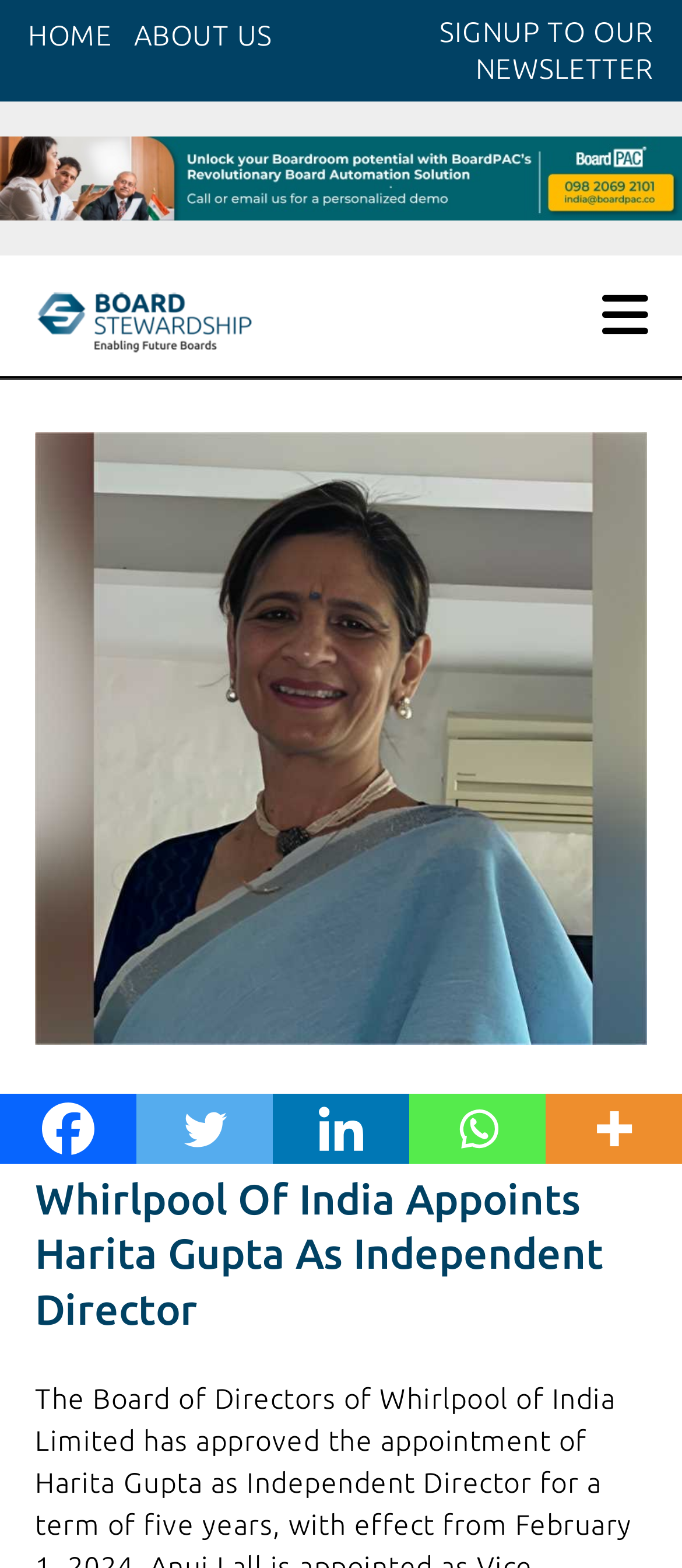Please give a concise answer to this question using a single word or phrase: 
How many navigation links are there at the top?

3